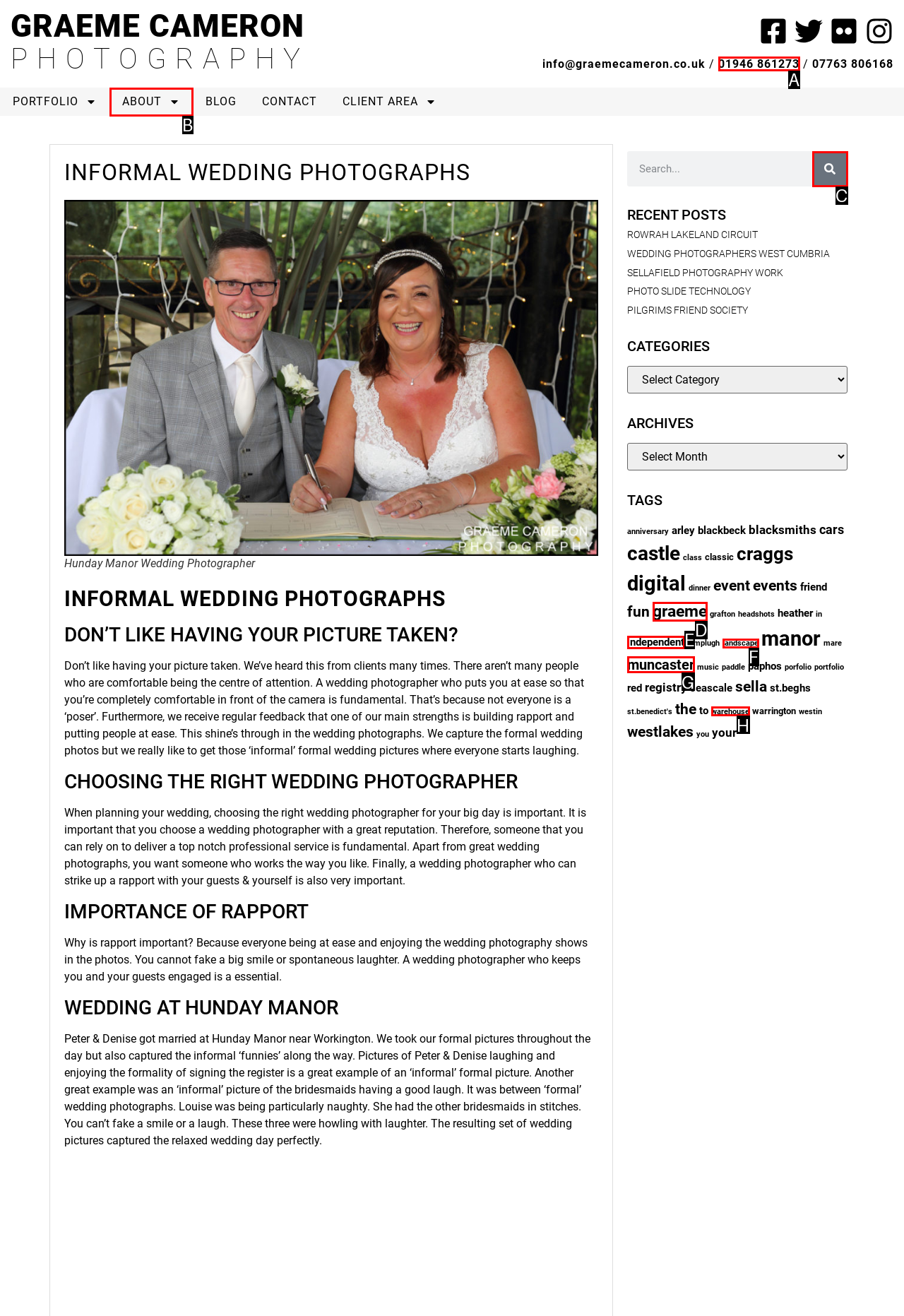Identify the UI element that corresponds to this description: independent
Respond with the letter of the correct option.

E